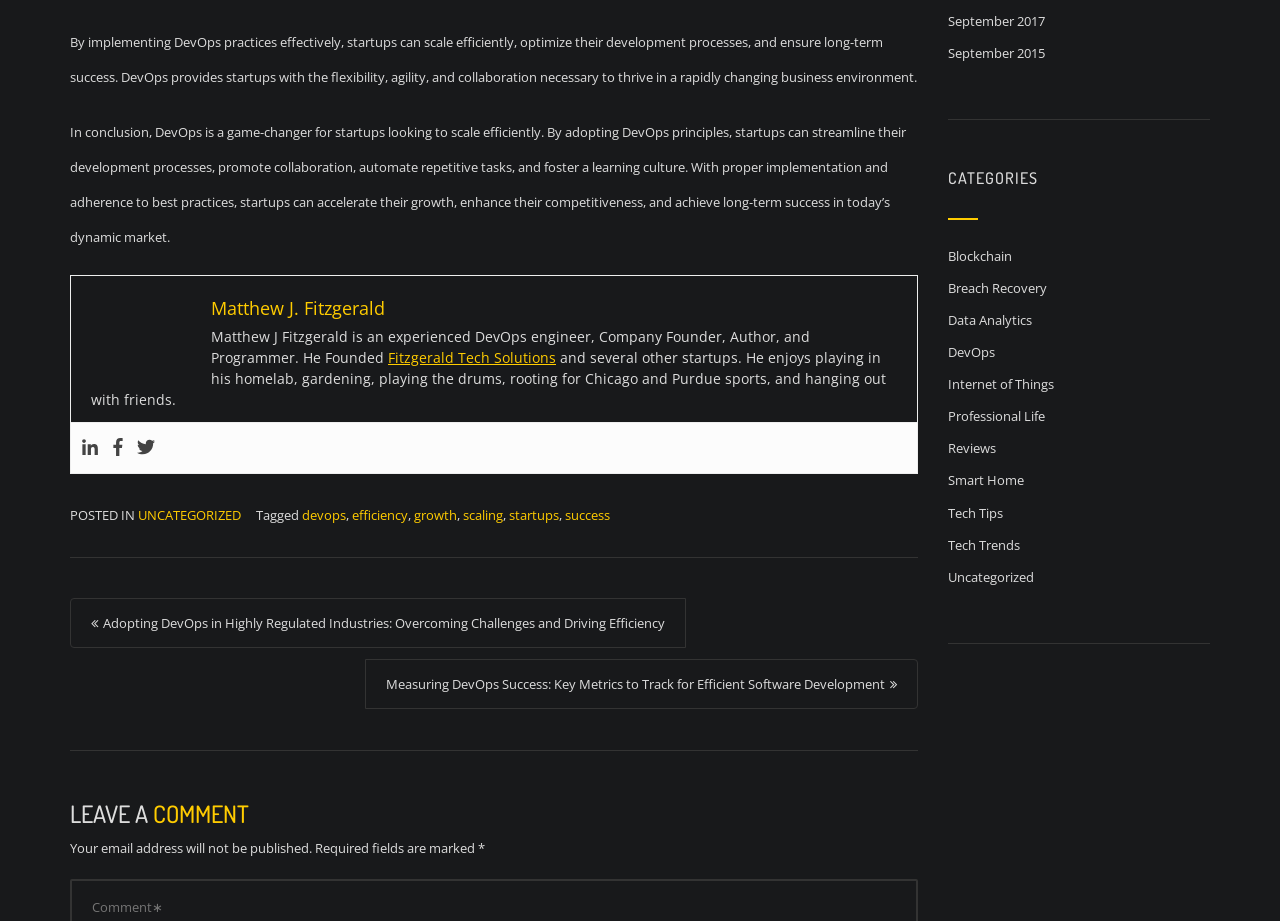Determine the bounding box coordinates of the clickable element to achieve the following action: 'Leave a comment'. Provide the coordinates as four float values between 0 and 1, formatted as [left, top, right, bottom].

[0.055, 0.869, 0.717, 0.898]